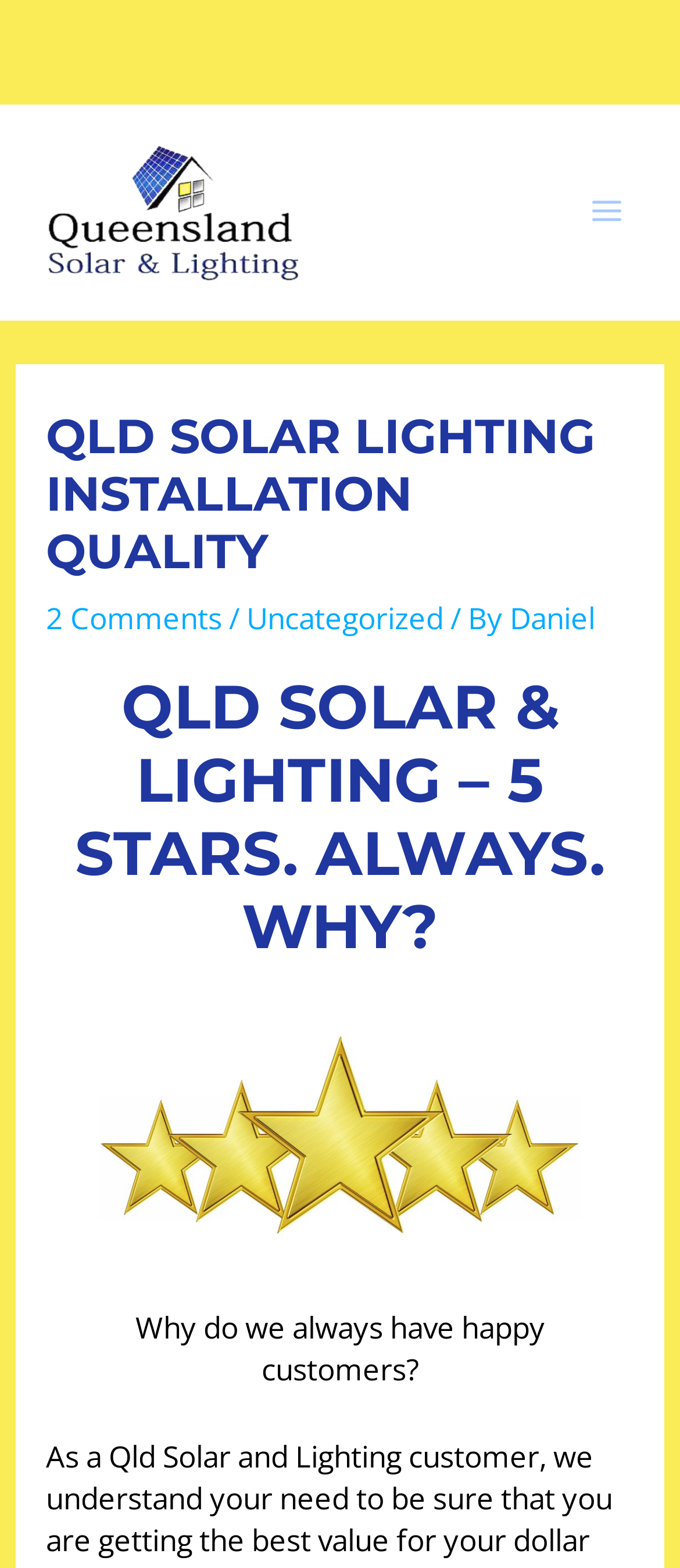Please determine the bounding box coordinates for the UI element described as: "2 Comments".

[0.067, 0.382, 0.326, 0.407]